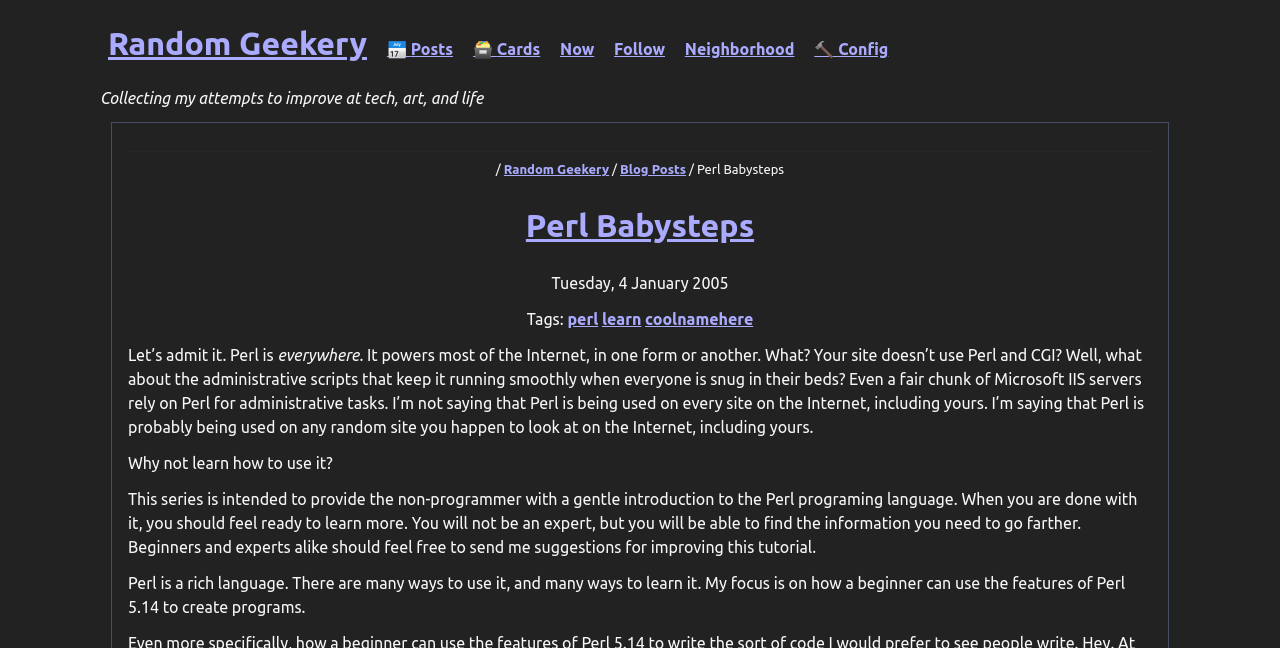Please find the bounding box coordinates of the element's region to be clicked to carry out this instruction: "Explore the 'perl' tag".

[0.443, 0.473, 0.467, 0.51]